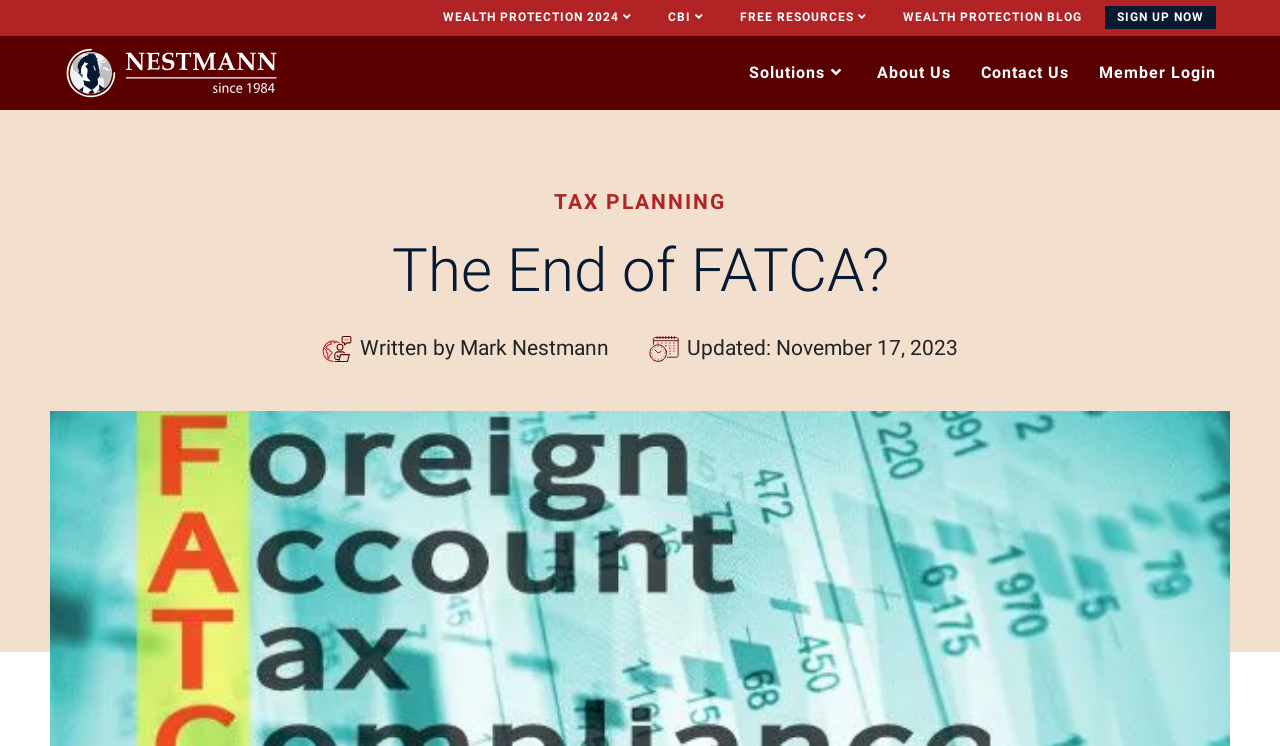Determine the bounding box coordinates for the region that must be clicked to execute the following instruction: "Check the updated date".

[0.537, 0.451, 0.748, 0.483]